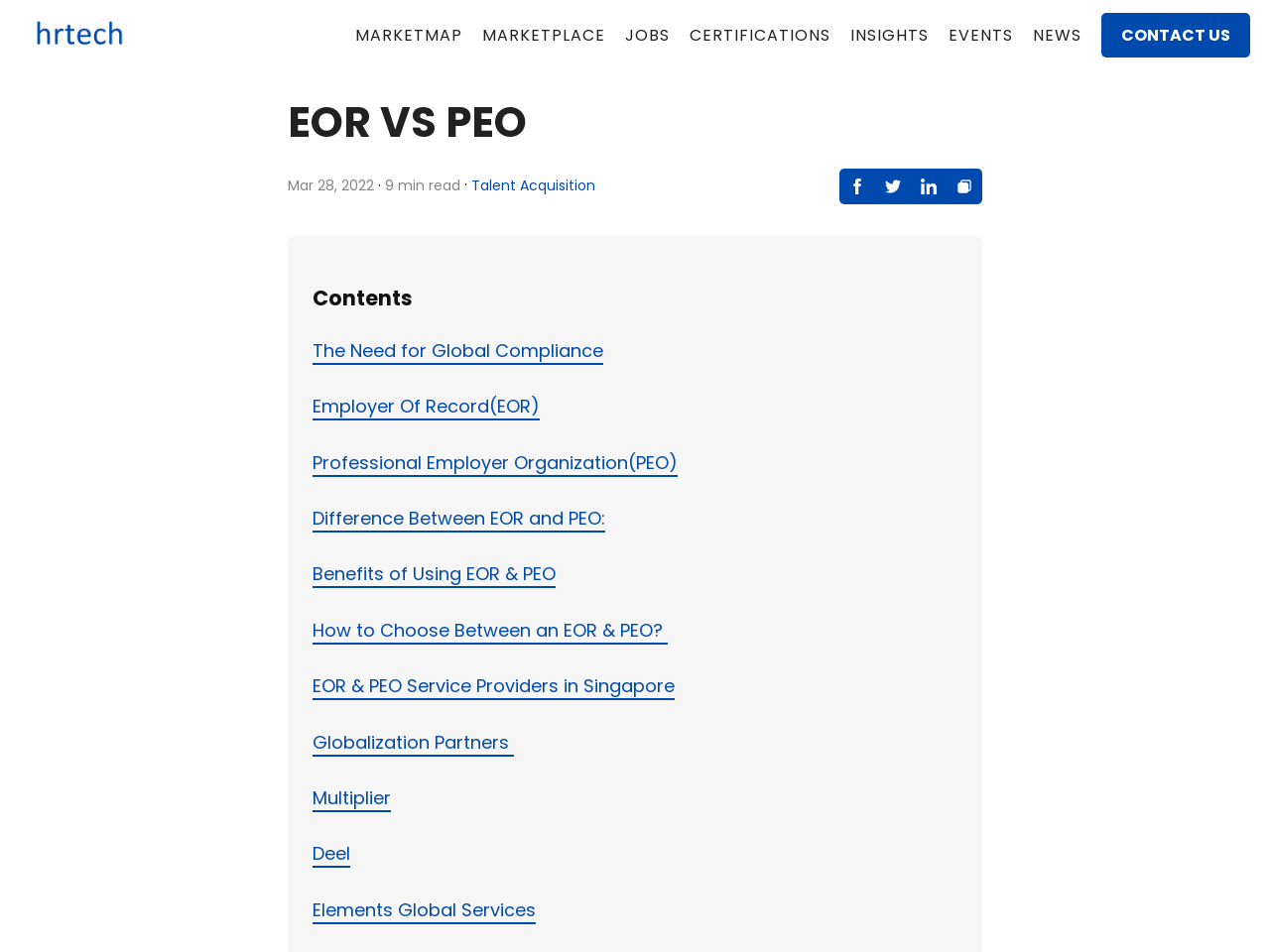Extract the bounding box coordinates for the HTML element that matches this description: "NEWS". The coordinates should be four float numbers between 0 and 1, i.e., [left, top, right, bottom].

[0.805, 0.005, 0.859, 0.068]